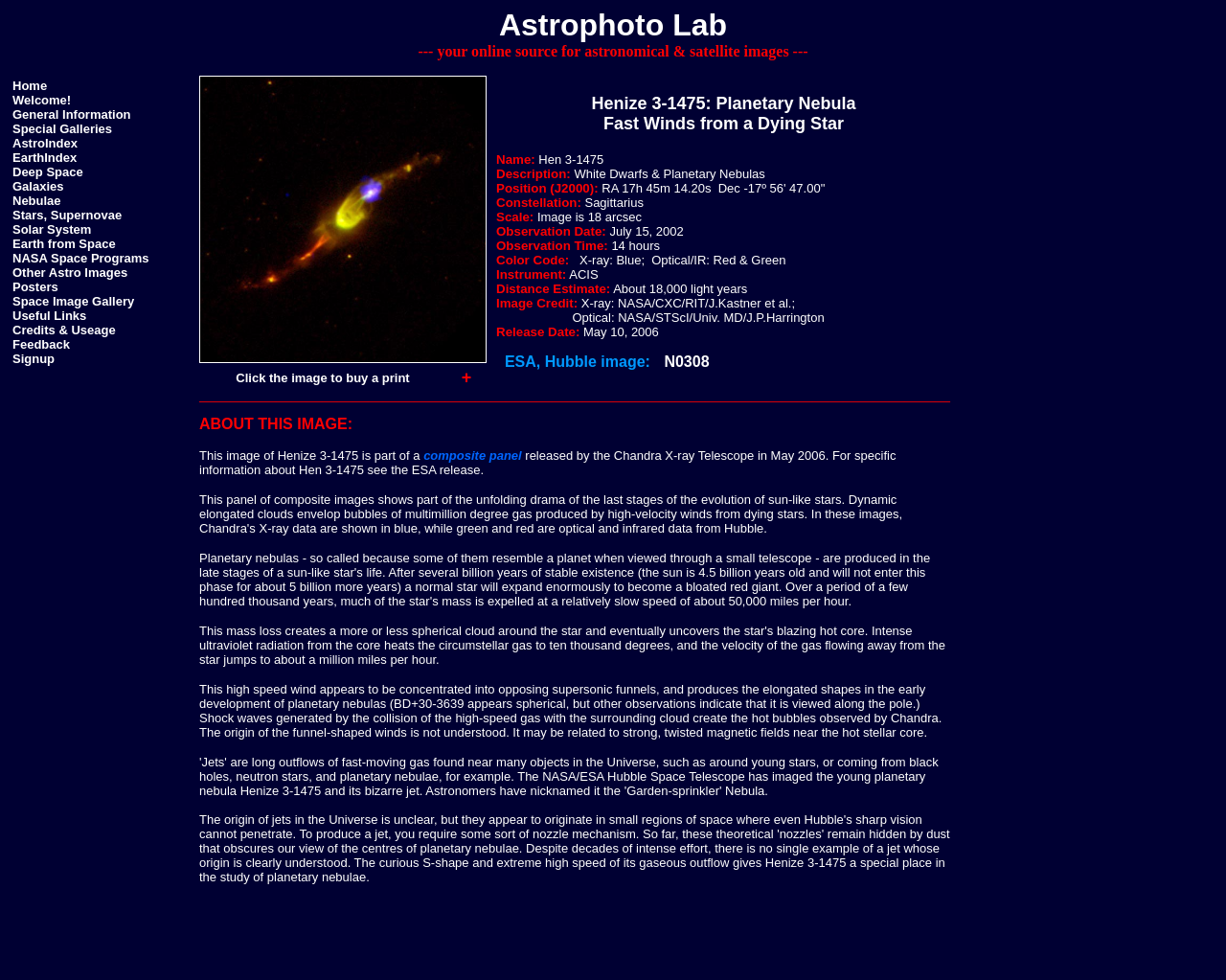Using the details from the image, please elaborate on the following question: How many menu items are available on the left side of the webpage?

The question asks for the number of menu items available on the left side of the webpage. By examining the webpage, we can see that there is a table with 20 rows, each containing a link, which are likely to be menu items.